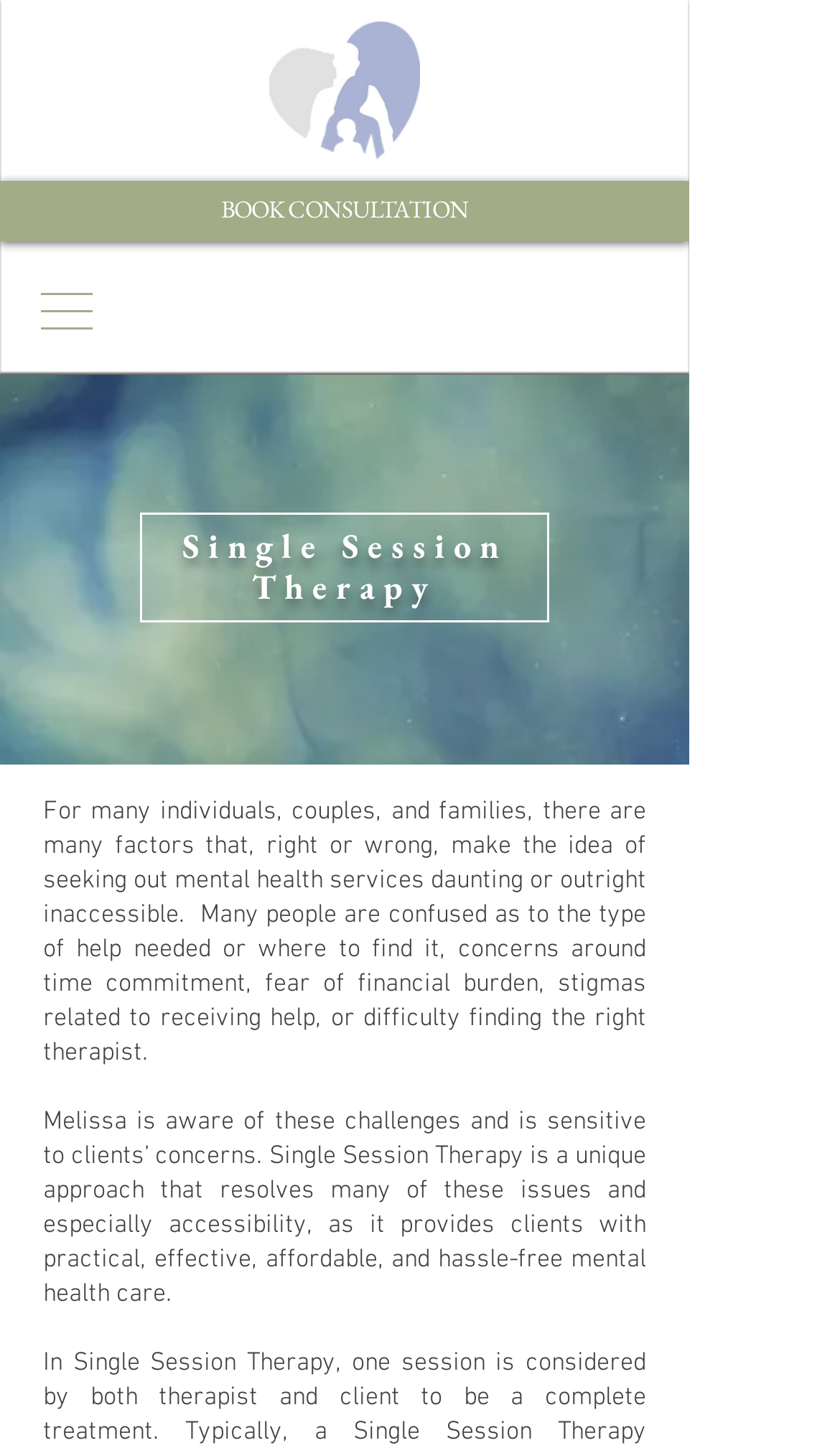Based on the element description BOOK CONSULTATION, identify the bounding box coordinates for the UI element. The coordinates should be in the format (top-left x, top-left y, bottom-right x, bottom-right y) and within the 0 to 1 range.

[0.0, 0.125, 0.821, 0.167]